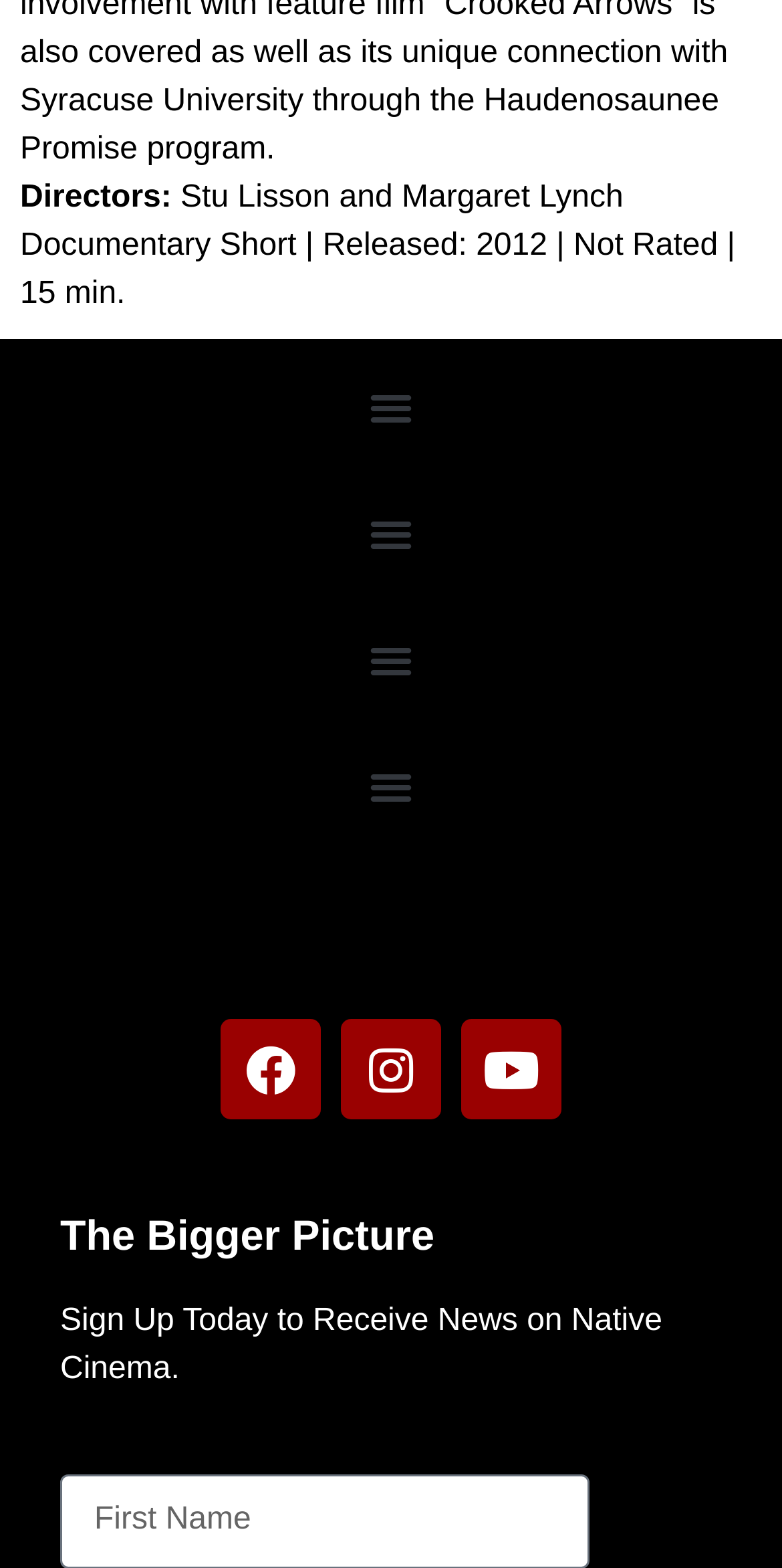Provide a short answer using a single word or phrase for the following question: 
What is the purpose of the textboxes?

To sign up for news